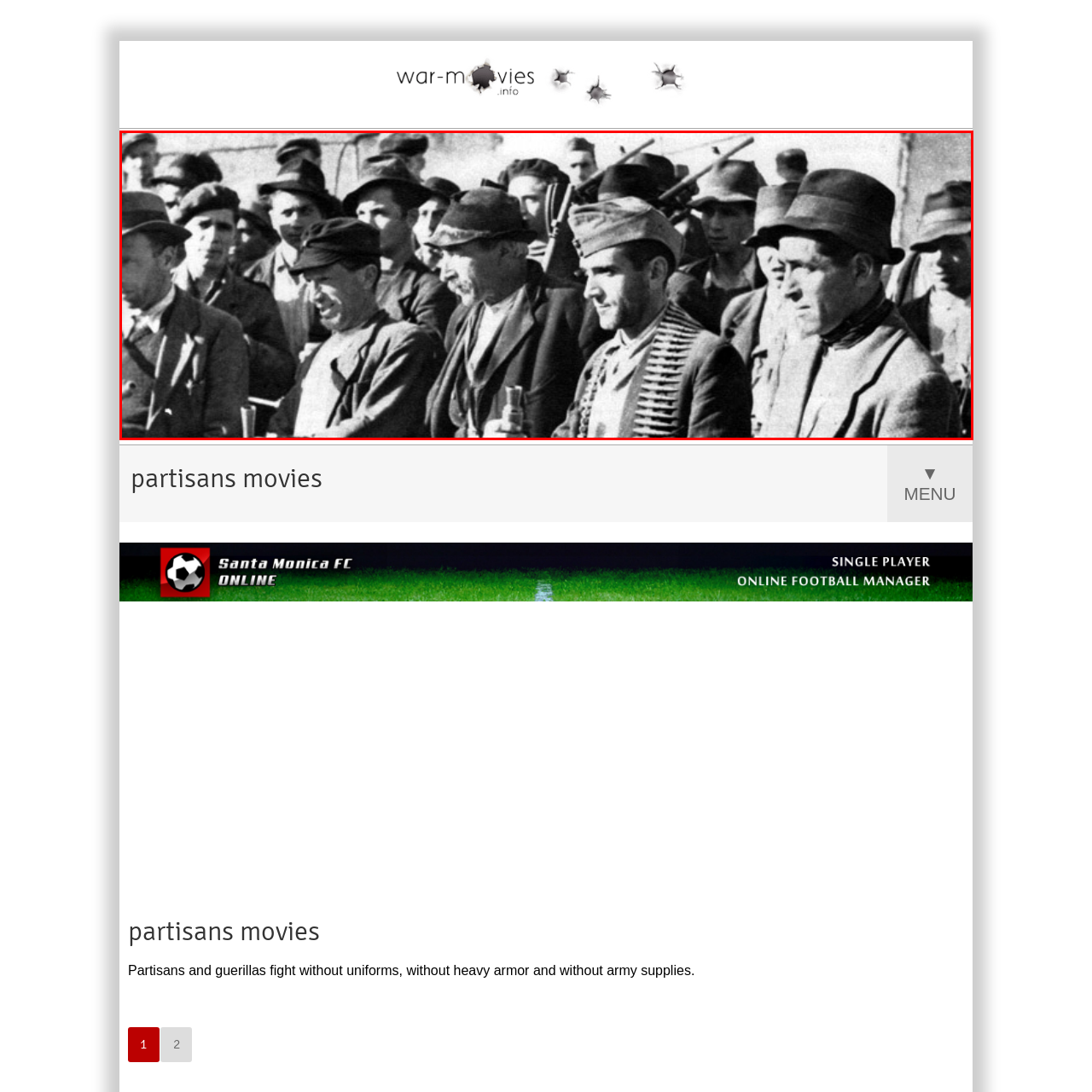Provide a thorough description of the scene depicted within the red bounding box.

This historical black and white photograph captures a group of partisans, likely during a time of conflict, evidenced by their rugged clothing and serious expressions. The men are gathered closely, some holding weapons, indicative of their role in guerilla warfare. The central figure in the foreground stands out, wearing a cap and a bandolier, suggesting leadership or prominence within the group. The surrounding individuals, dressed in various styles of hats and coats, reflect the harsh realities of their circumstances. This image encapsulates the spirit of resistance and the camaraderie among those fighting against oppression, highlighting the resilience of individuals who often battled without formal military resources.